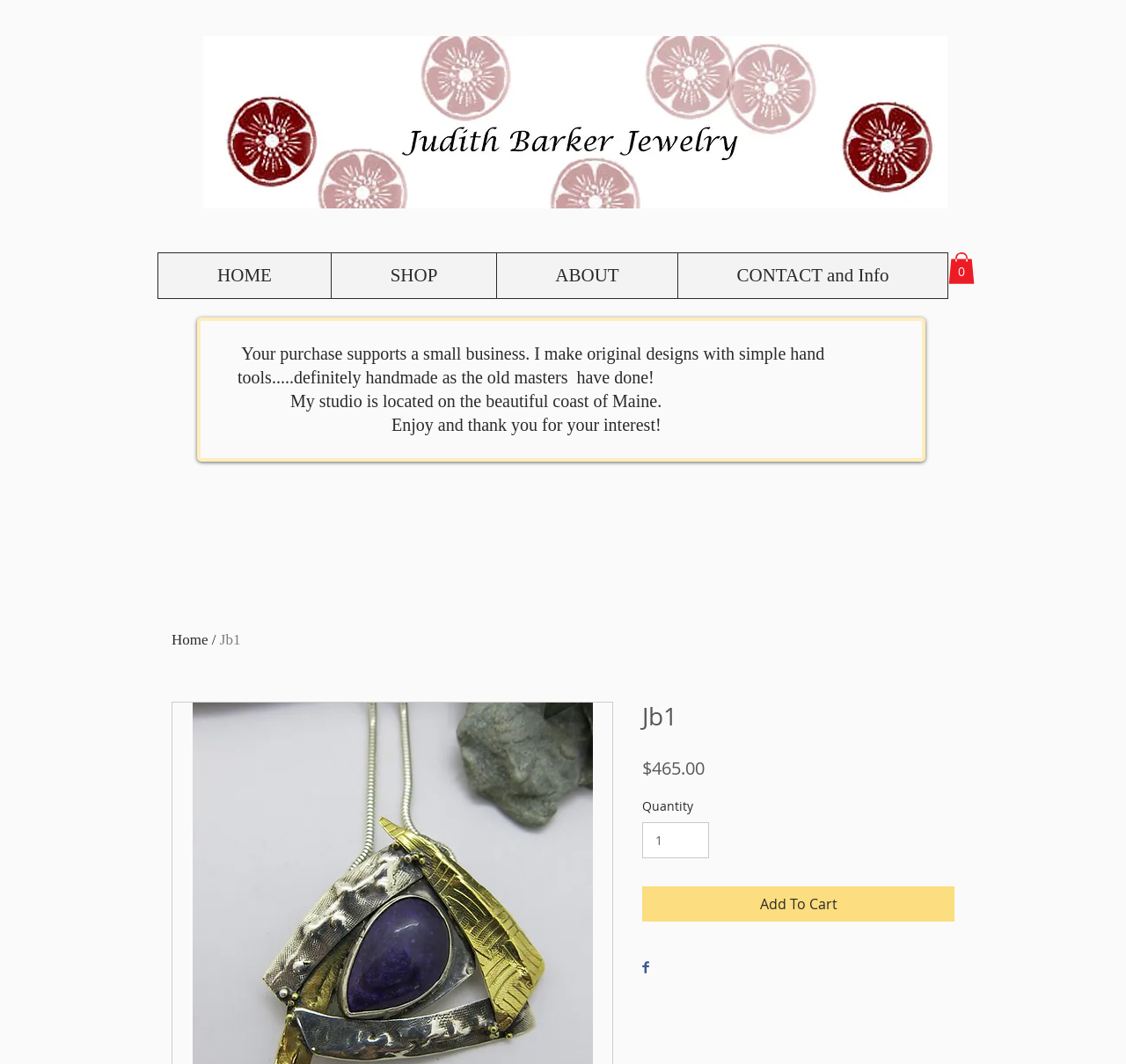Respond to the question with just a single word or phrase: 
Where is the studio of the jewelry maker located?

Maine